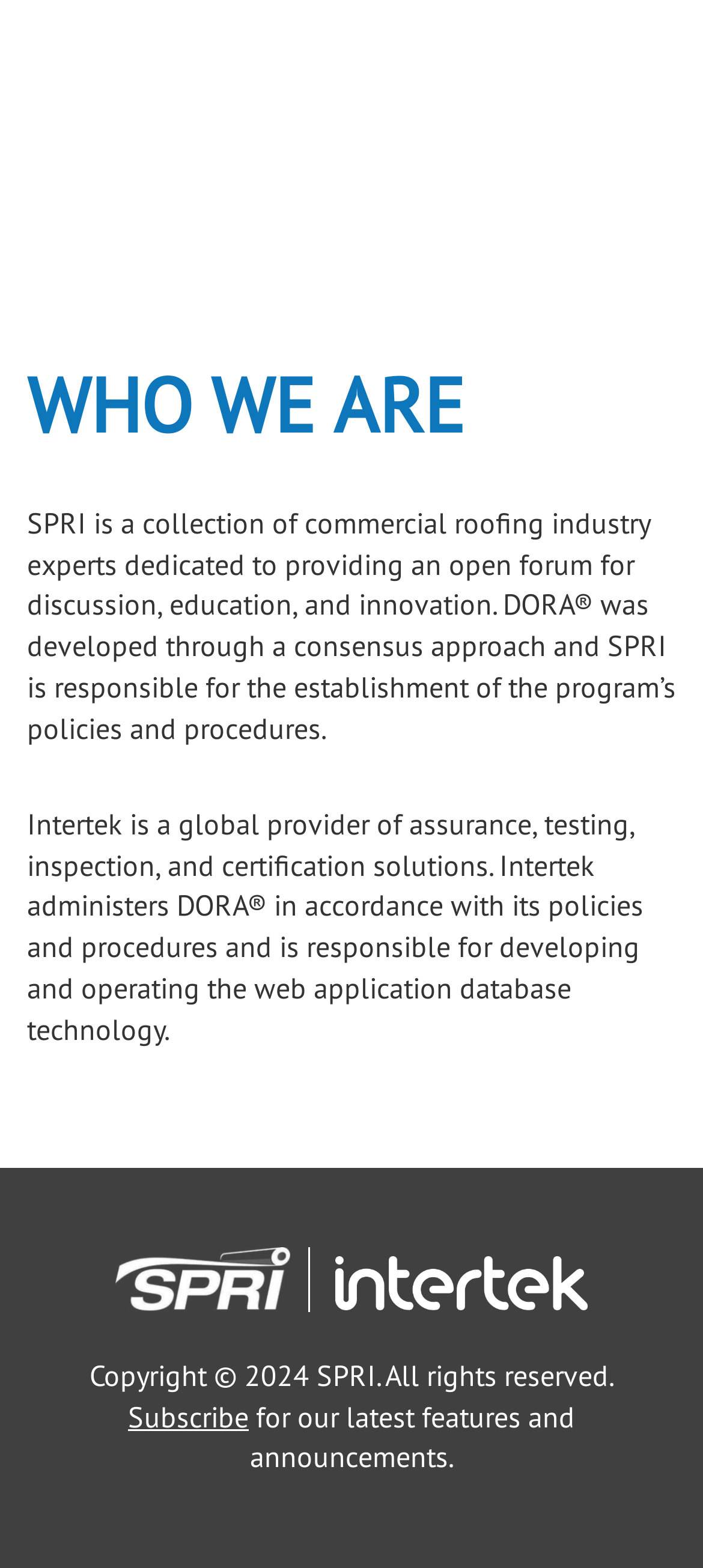What is the copyright year?
Based on the image, give a concise answer in the form of a single word or short phrase.

2024